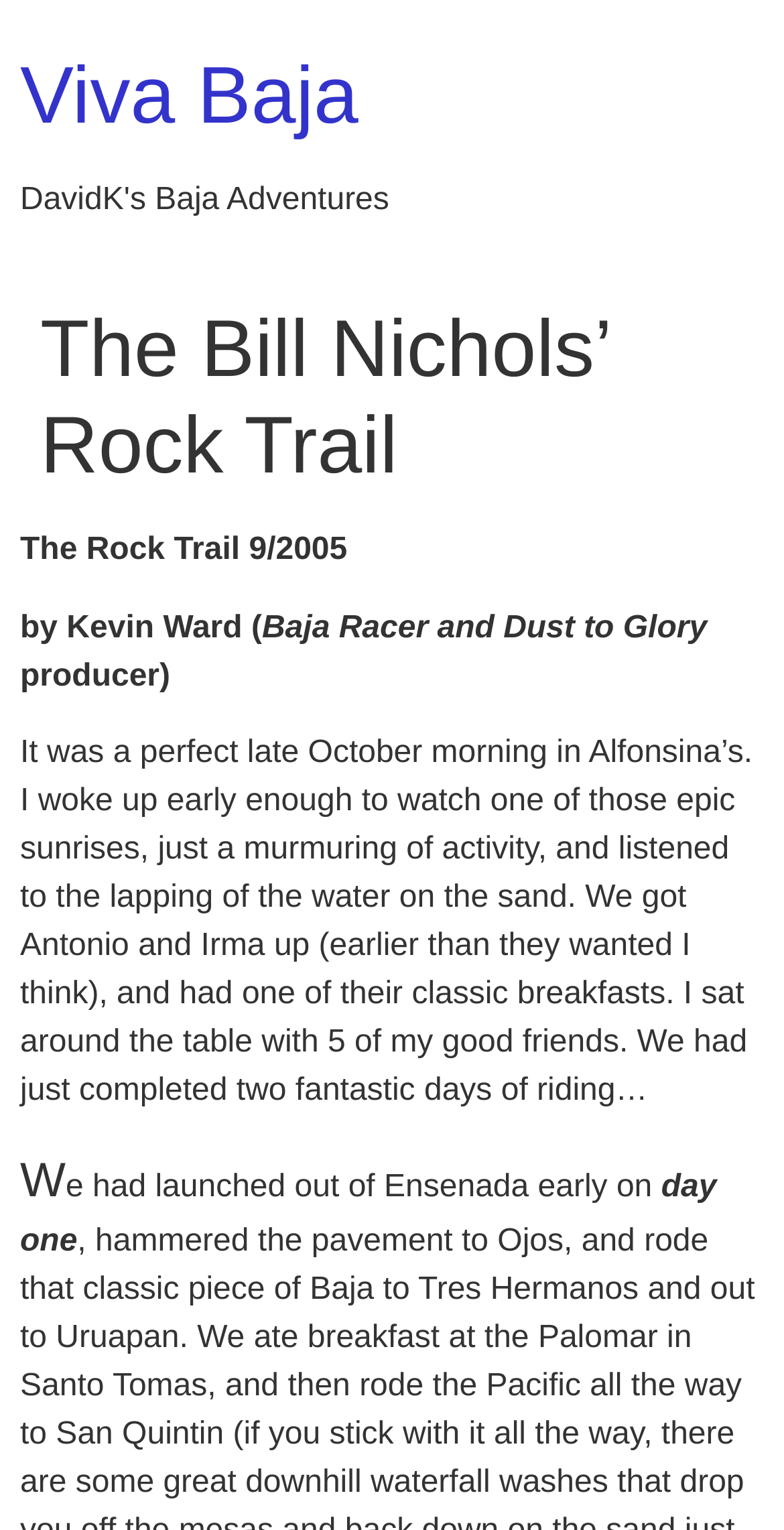Analyze the image and deliver a detailed answer to the question: What is the name of the producer mentioned in the article?

I determined the answer by analyzing the static text elements and found the text 'by Kevin Ward (' and 'producer)' which implies that Kevin Ward is also the producer mentioned in the article.